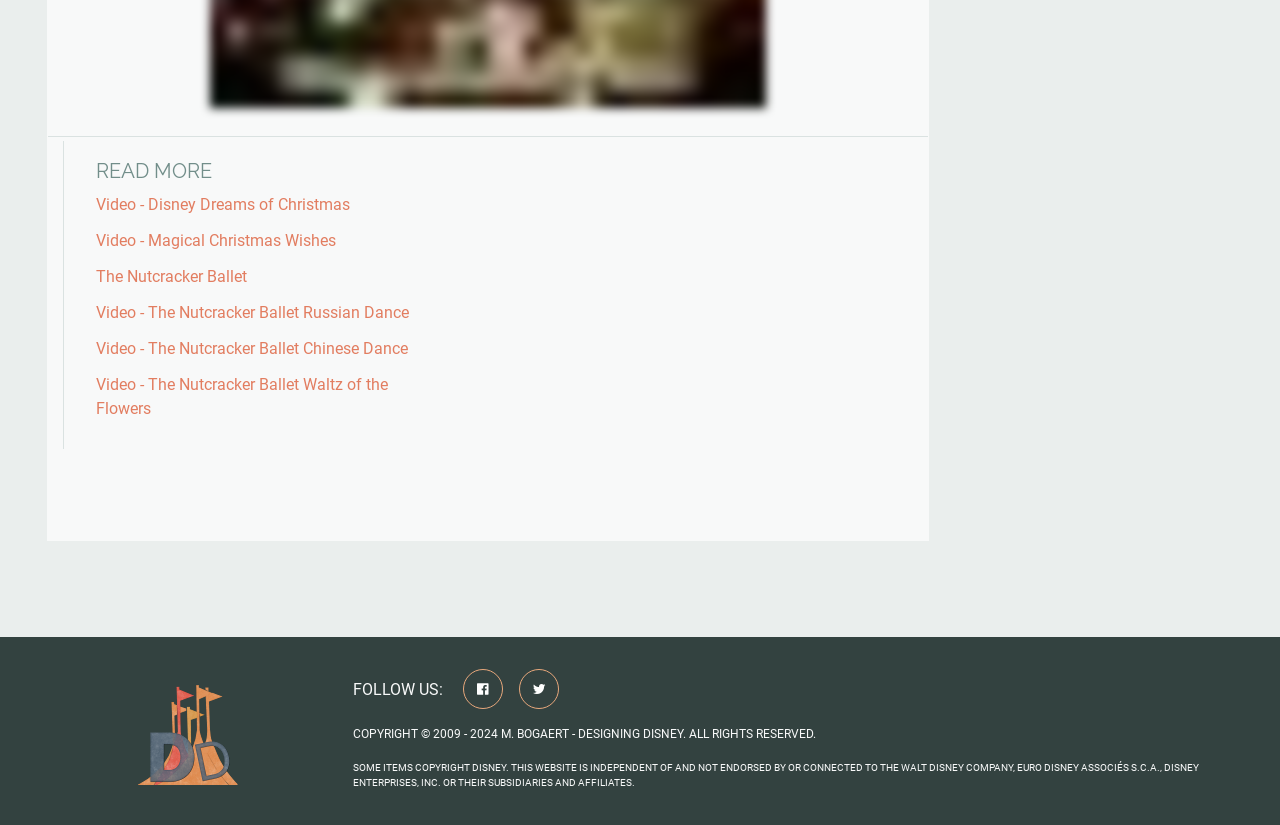Given the description of the UI element: "Video - Magical Christmas Wishes", predict the bounding box coordinates in the form of [left, top, right, bottom], with each value being a float between 0 and 1.

[0.075, 0.28, 0.262, 0.303]